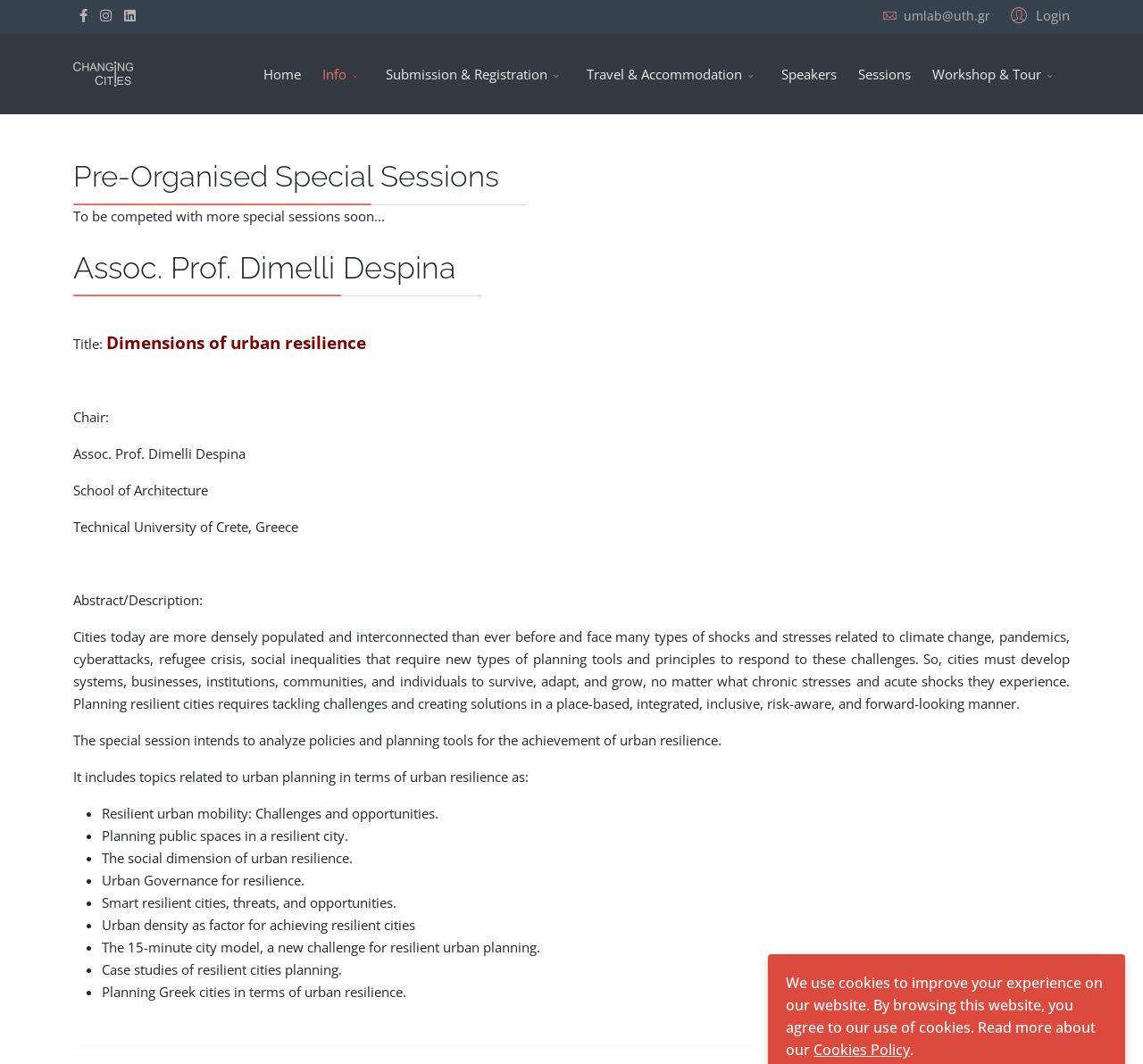Generate the text of the webpage's primary heading.

Assoc. Prof. Dimelli Despina